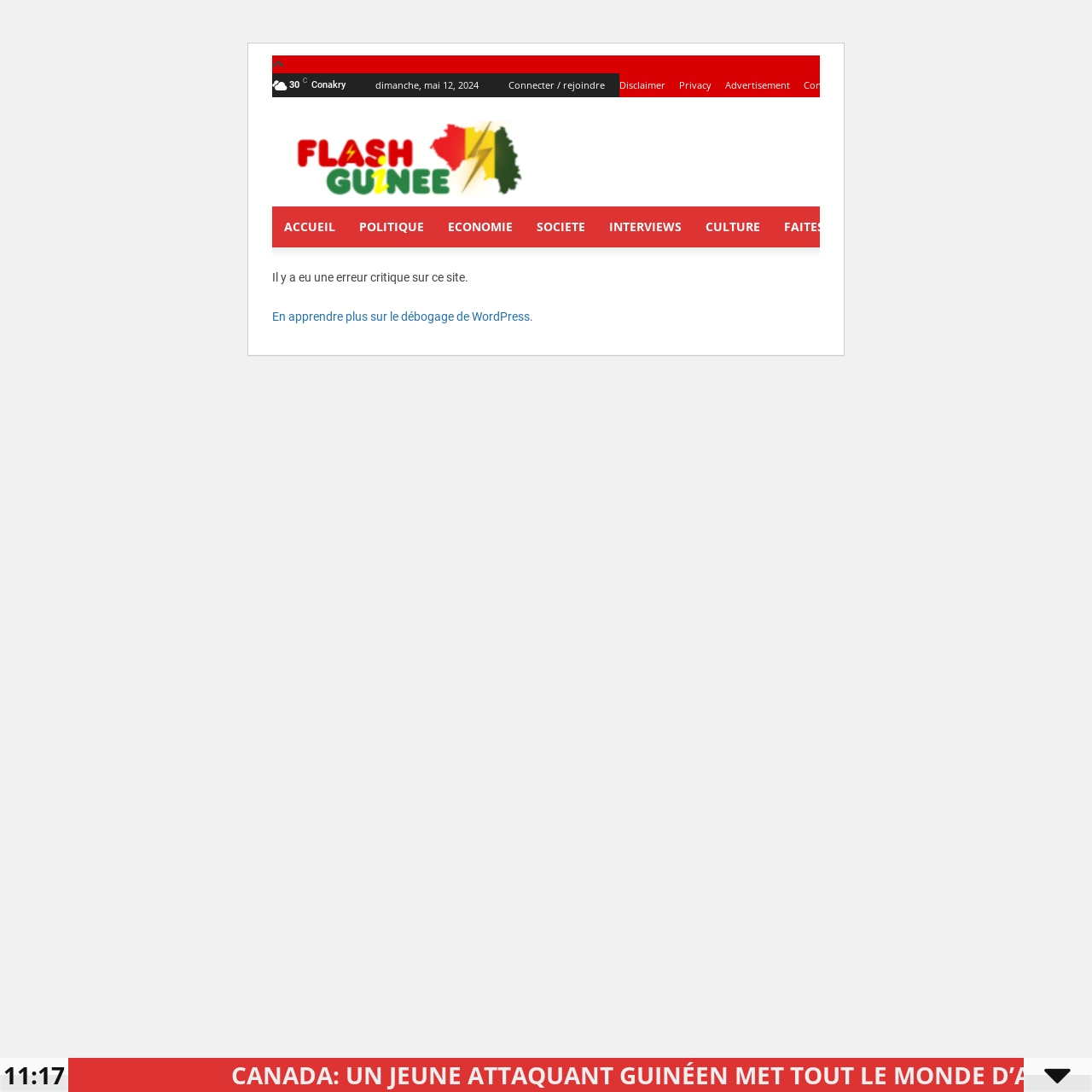Find the bounding box coordinates of the element to click in order to complete this instruction: "Click on the Connecter / rejoindre link". The bounding box coordinates must be four float numbers between 0 and 1, denoted as [left, top, right, bottom].

[0.466, 0.067, 0.554, 0.089]